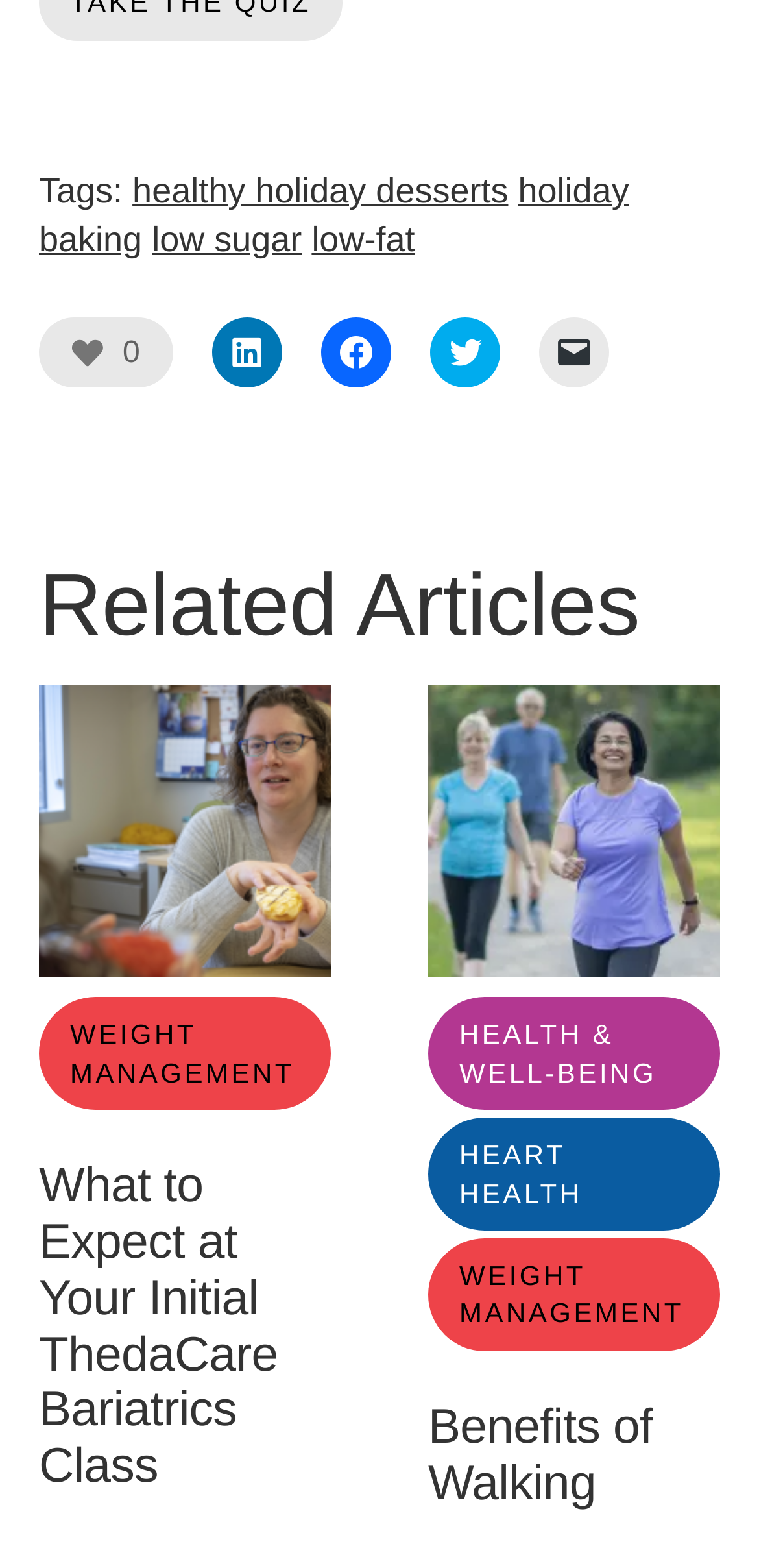Using the webpage screenshot and the element description low sugar, determine the bounding box coordinates. Specify the coordinates in the format (top-left x, top-left y, bottom-right x, bottom-right y) with values ranging from 0 to 1.

[0.2, 0.141, 0.398, 0.165]